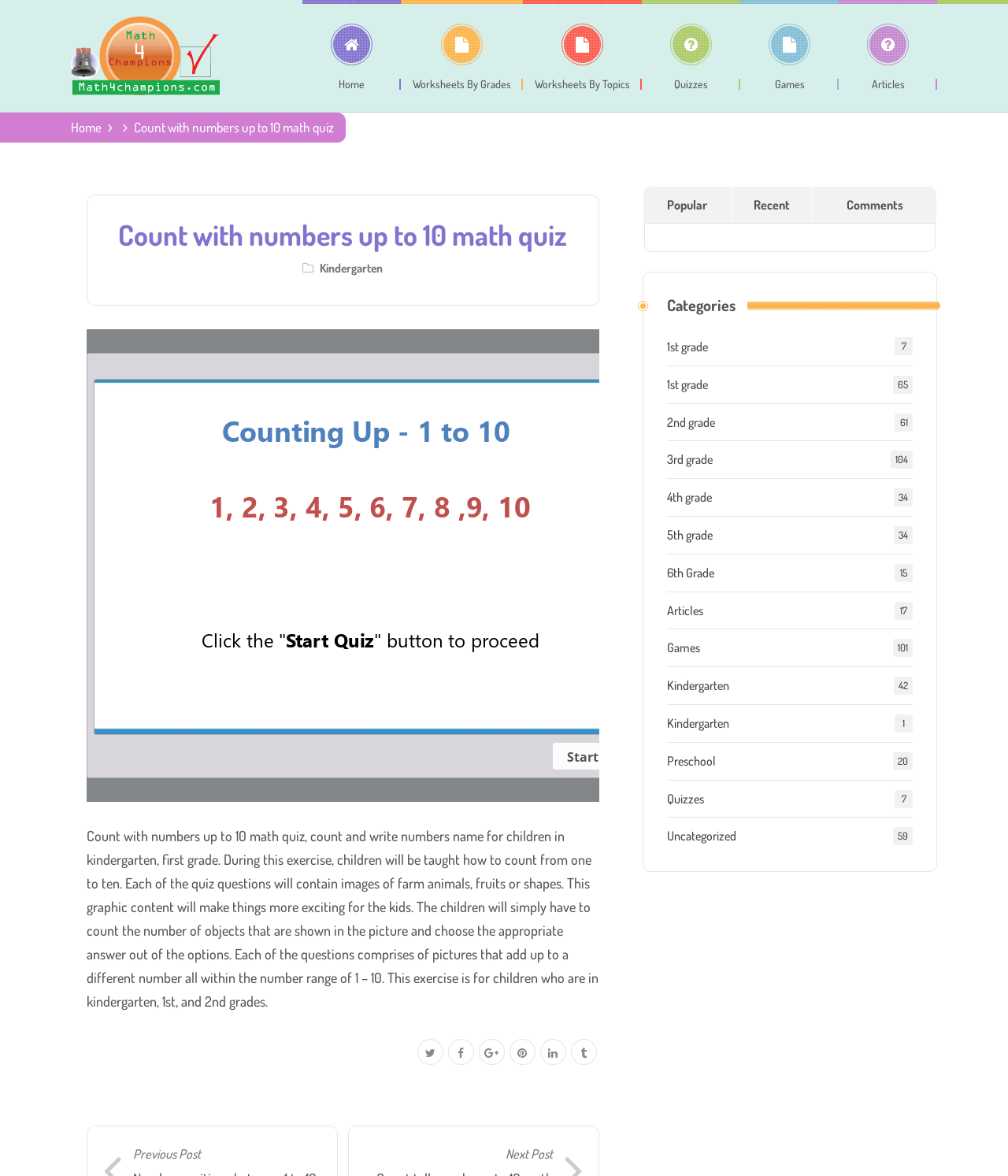What is the range of numbers in the quiz questions?
Look at the screenshot and give a one-word or phrase answer.

1-10